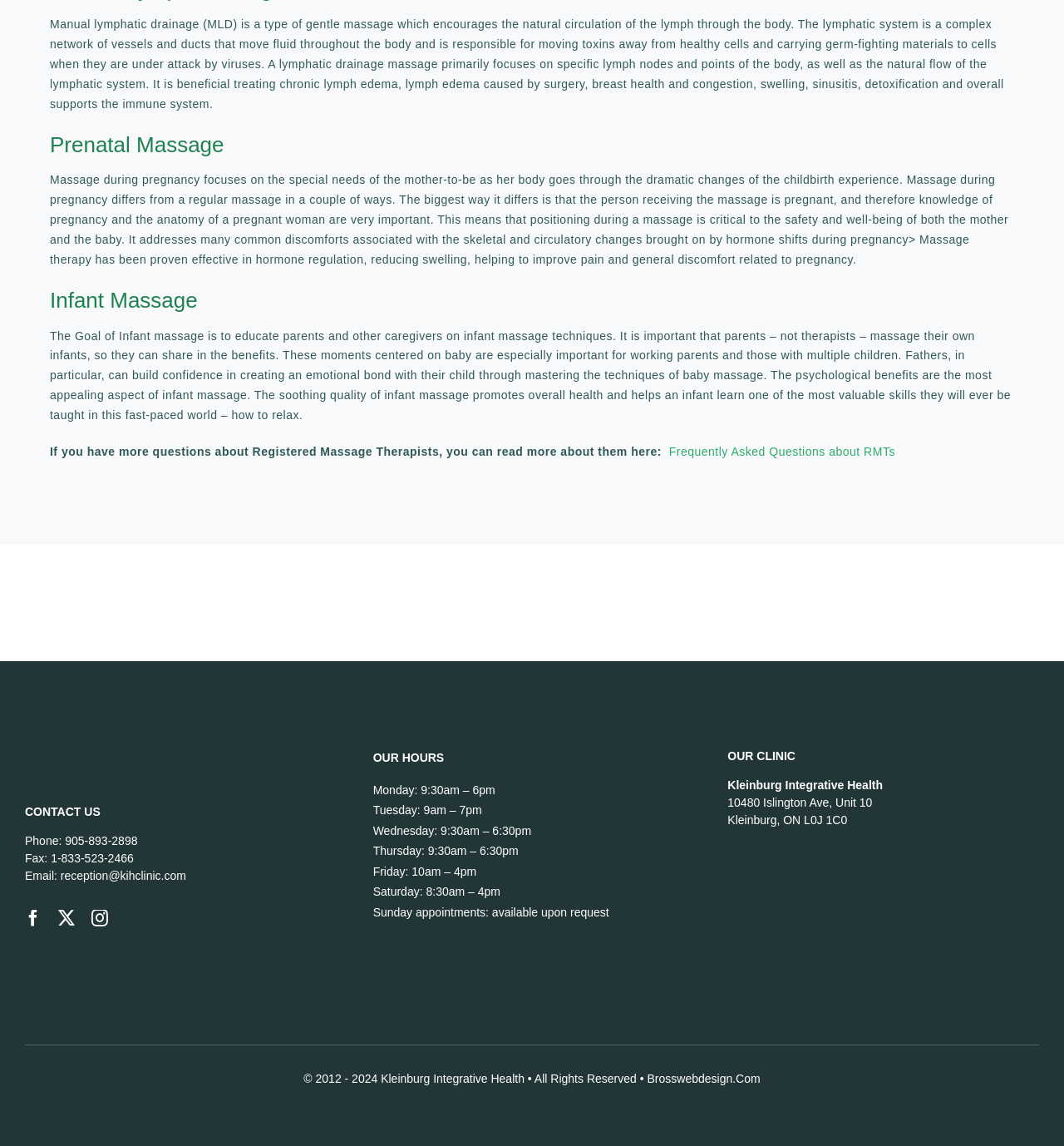What is manual lymphatic drainage?
Please respond to the question with a detailed and thorough explanation.

Based on the StaticText element with ID 421, manual lymphatic drainage is described as a type of gentle massage that encourages the natural circulation of the lymph through the body.